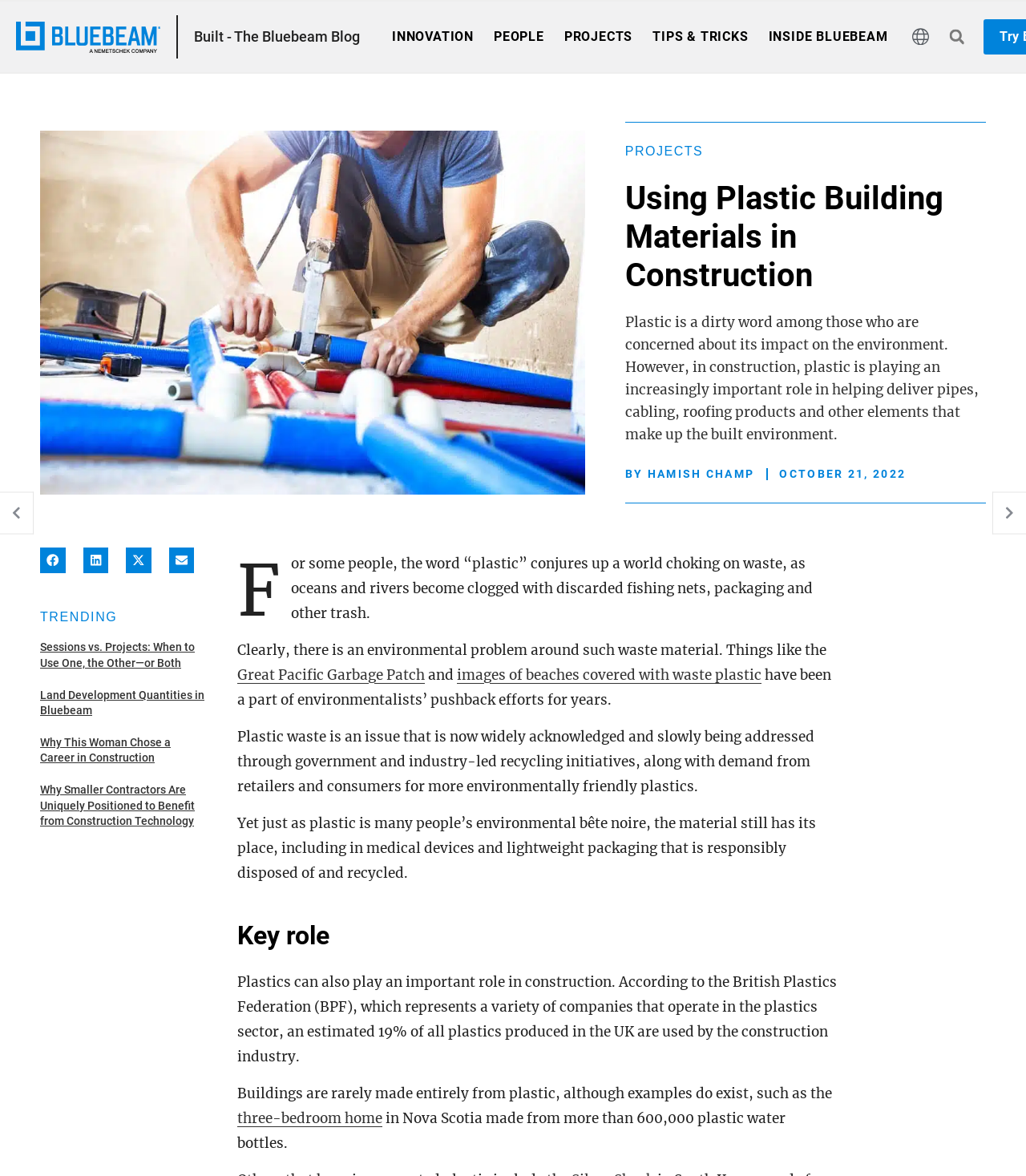Please identify the bounding box coordinates of the clickable area that will fulfill the following instruction: "Explore the list of the best classic Twilight Zone episodes". The coordinates should be in the format of four float numbers between 0 and 1, i.e., [left, top, right, bottom].

None